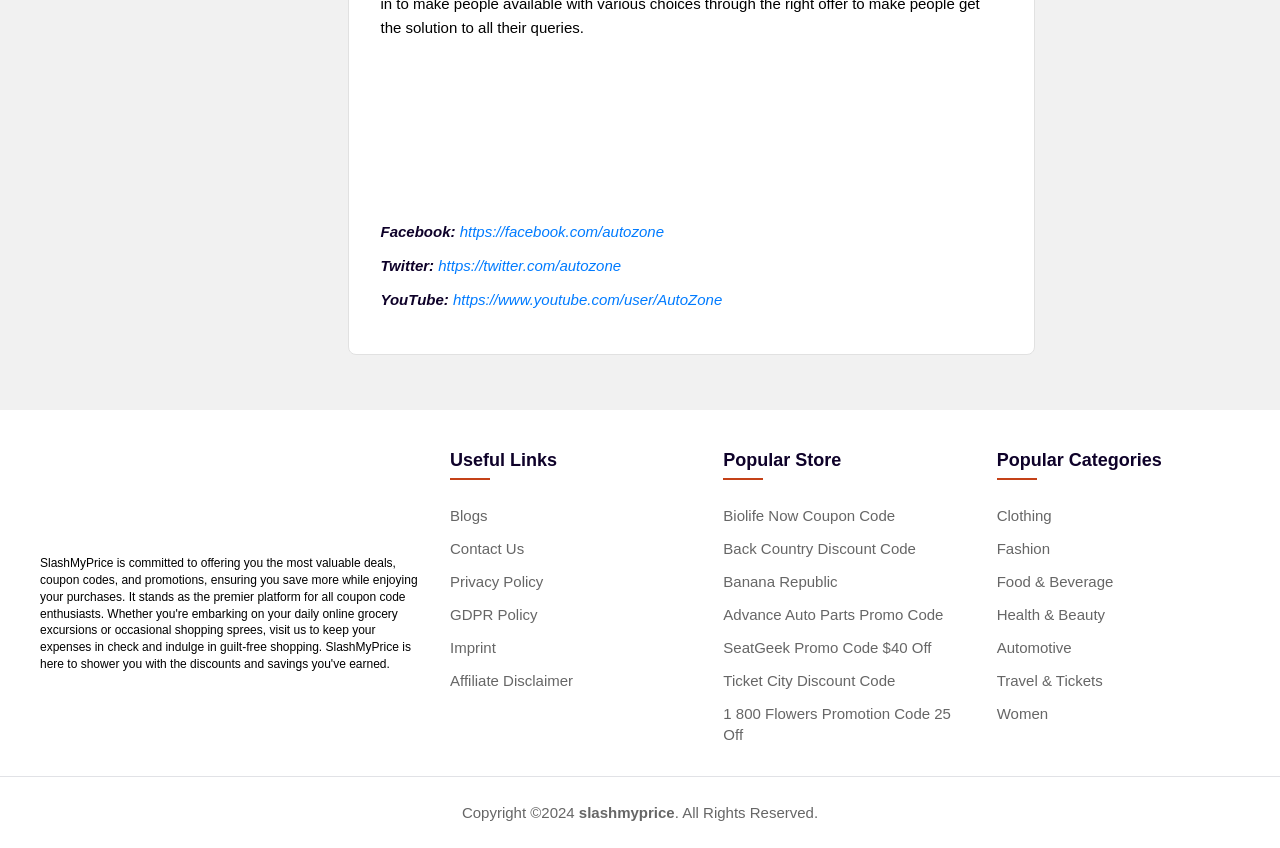Specify the bounding box coordinates of the area to click in order to execute this command: 'Visit Facebook page'. The coordinates should consist of four float numbers ranging from 0 to 1, and should be formatted as [left, top, right, bottom].

[0.359, 0.263, 0.519, 0.283]